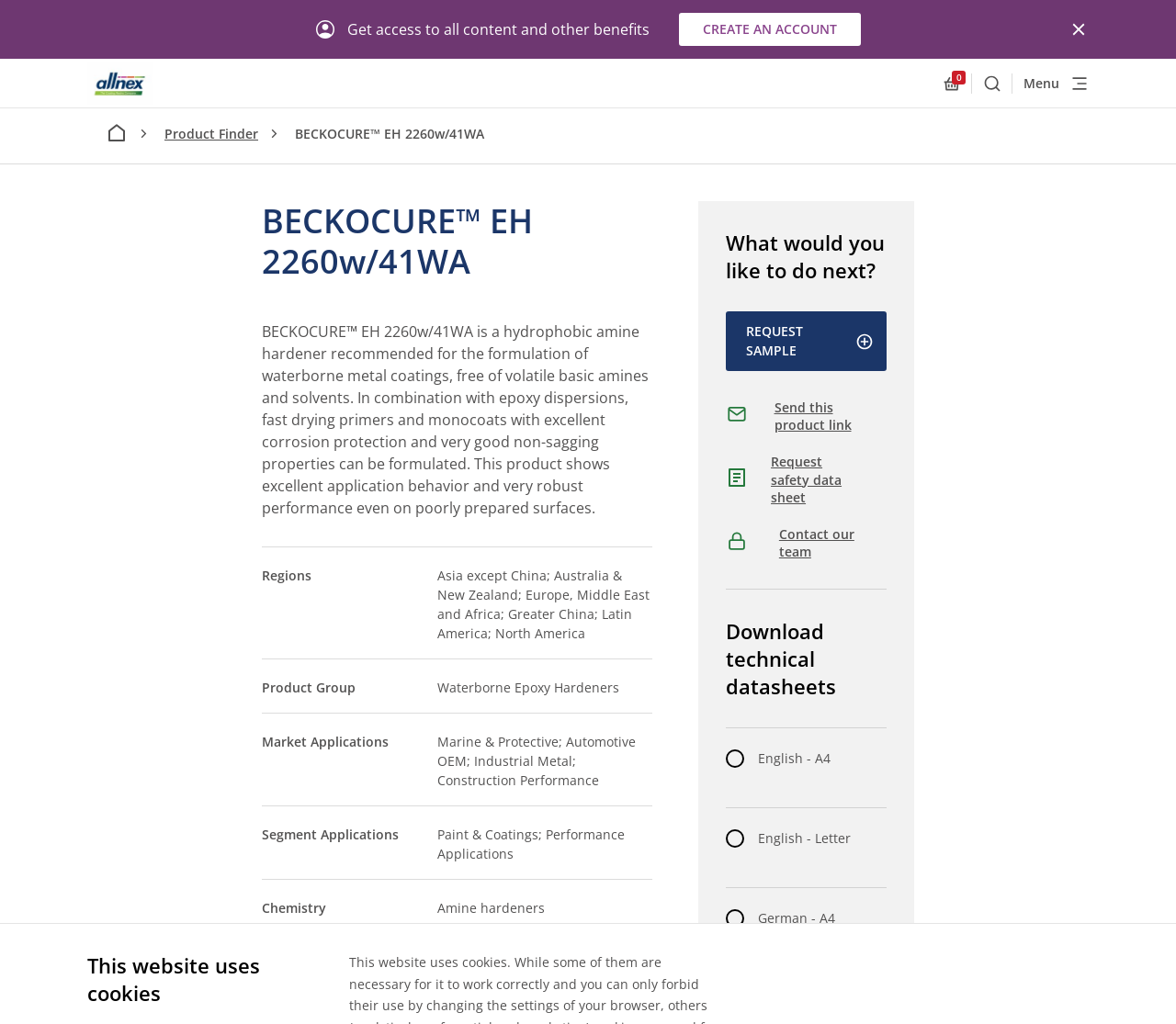What is the technology used in BECKOCURE EH 2260w/41WA?
Please answer using one word or phrase, based on the screenshot.

Waterborne resins